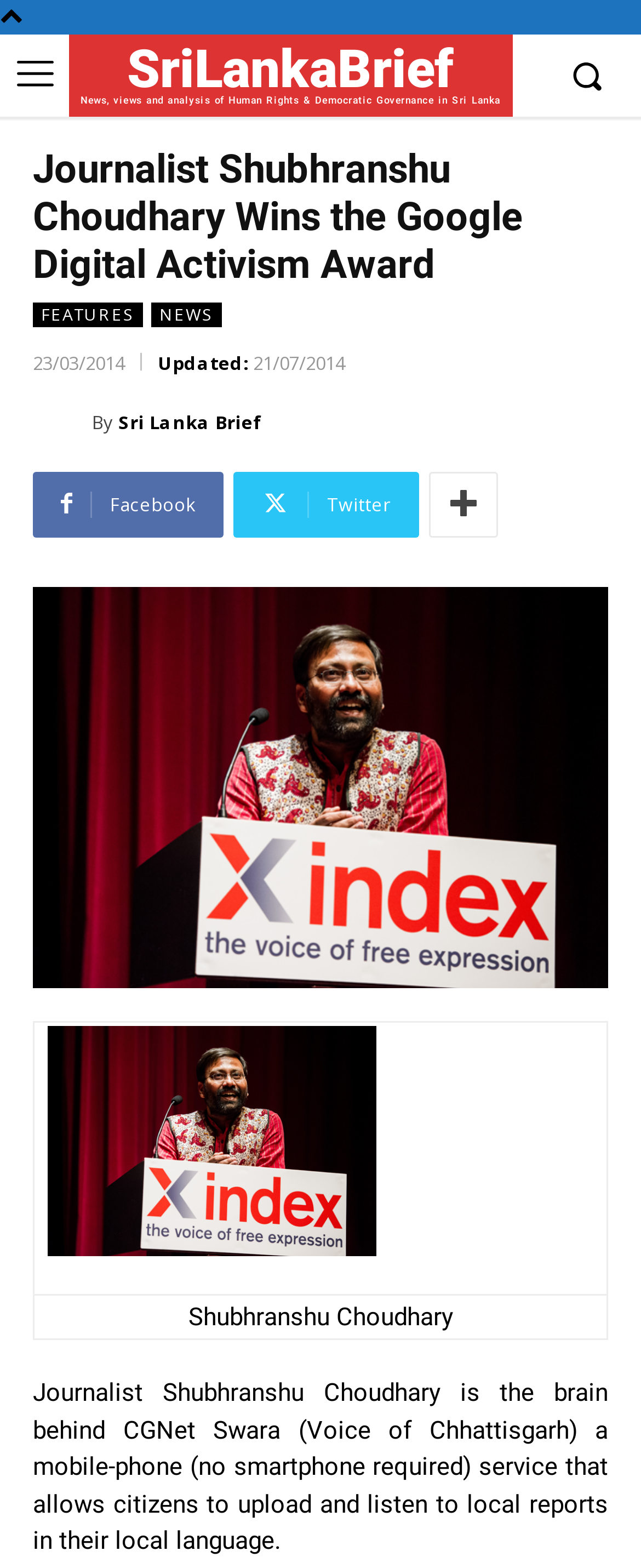Identify the bounding box coordinates necessary to click and complete the given instruction: "Read the article about Shubhranshu Choudhary".

[0.051, 0.879, 0.949, 0.992]